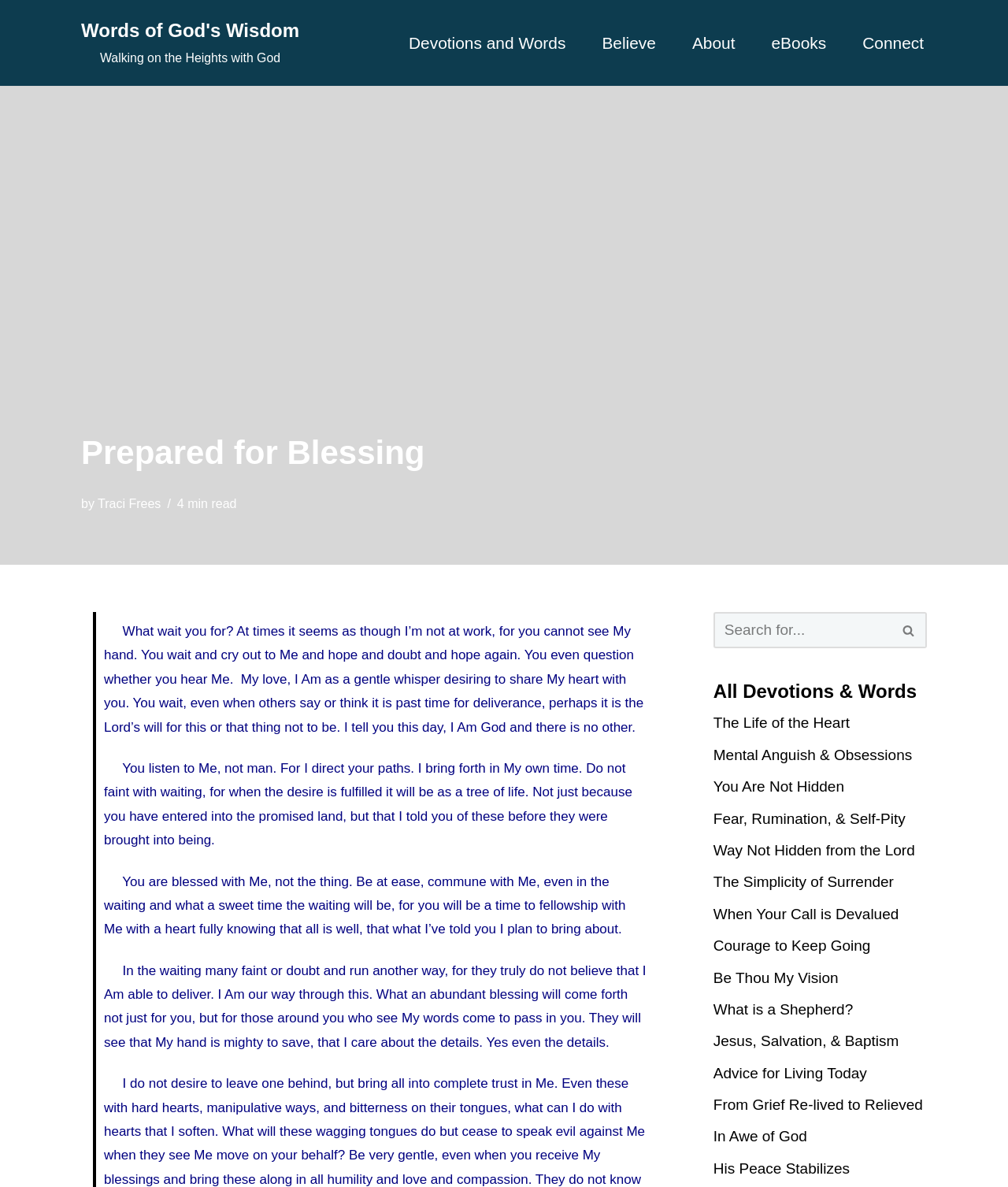Is there a search function on the page?
Give a detailed response to the question by analyzing the screenshot.

I found a search box and a search button, which indicates that the page has a search function that allows users to search for specific content.